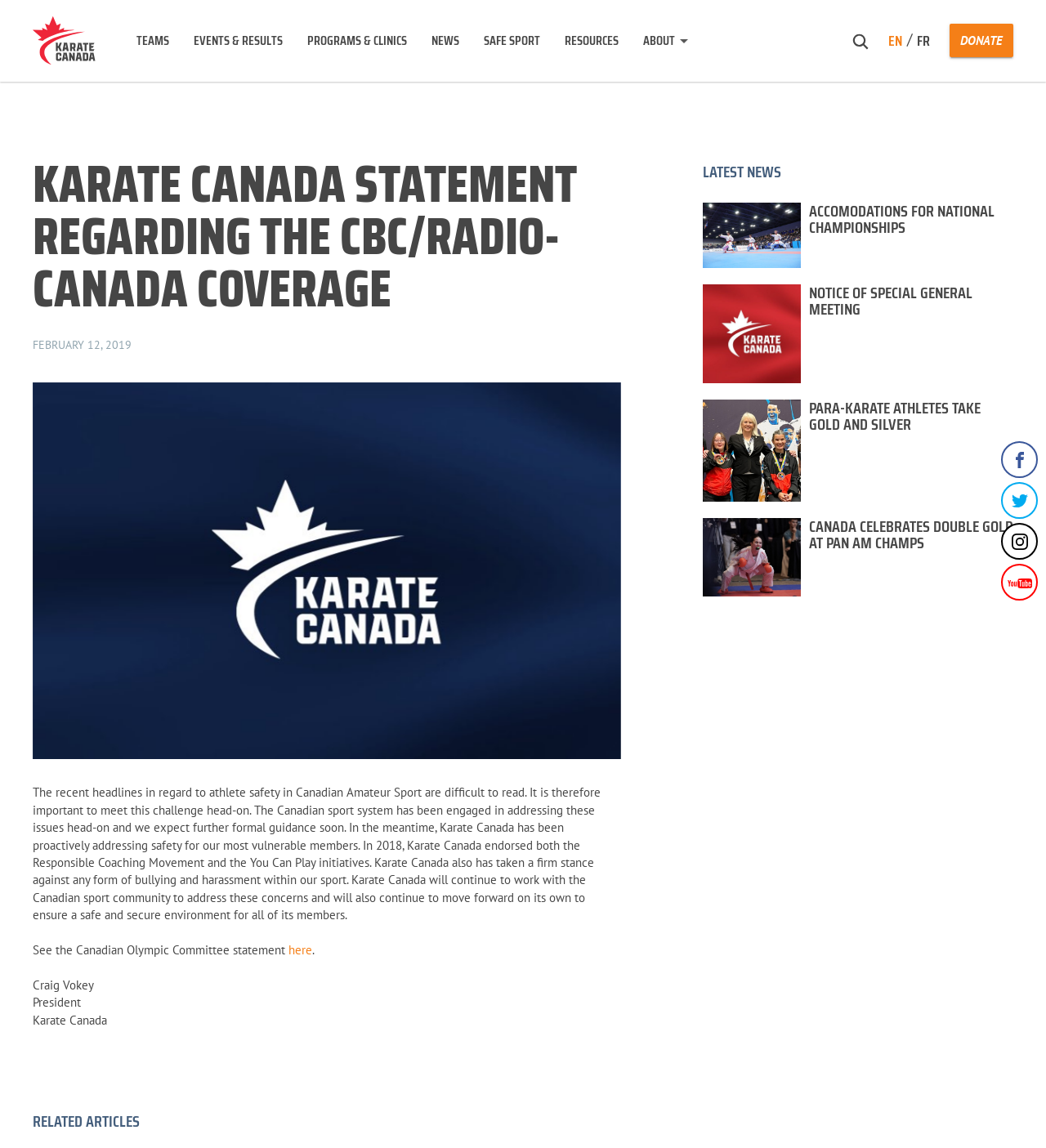Please provide a one-word or short phrase answer to the question:
What is the language of the webpage?

English